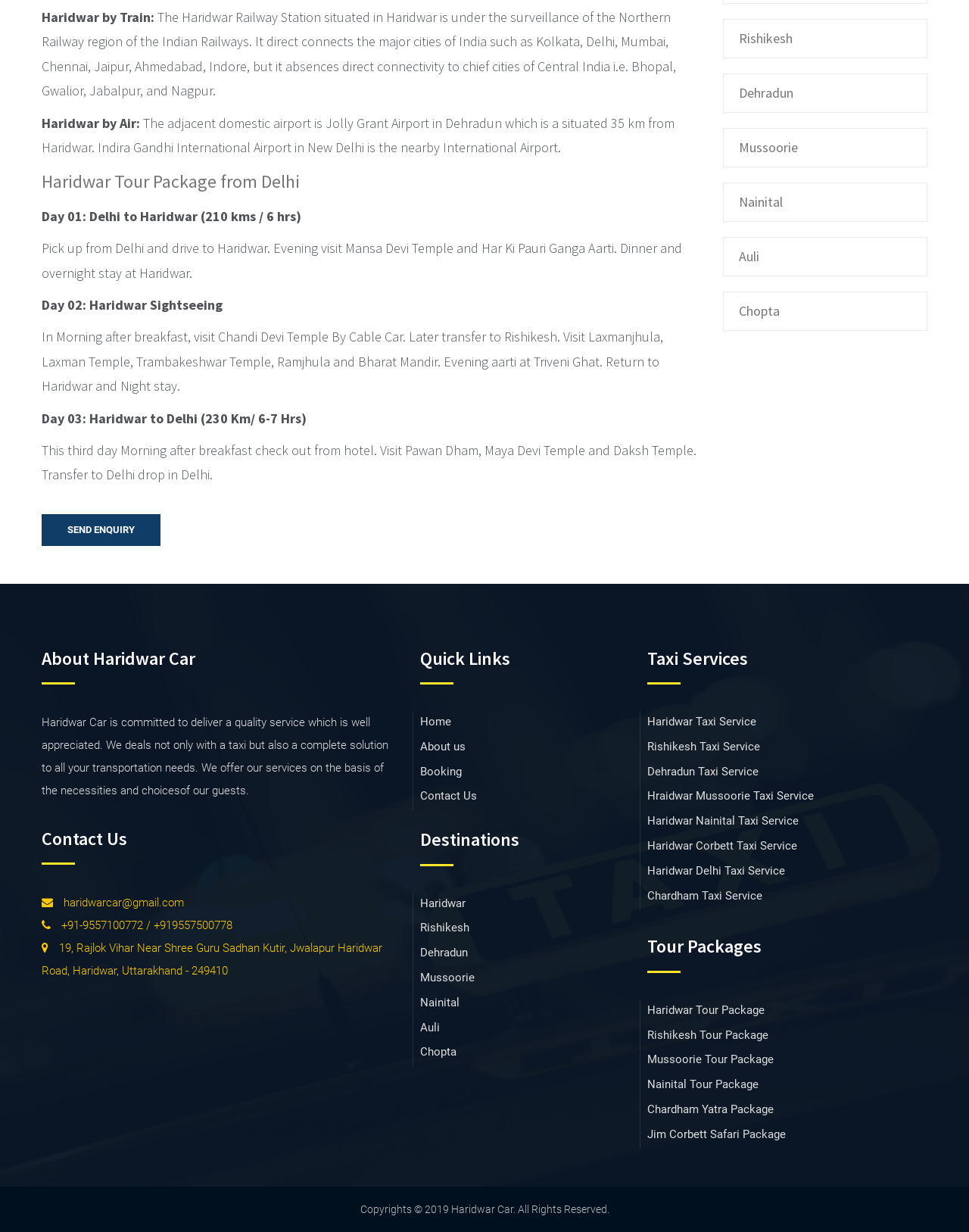Refer to the screenshot and give an in-depth answer to this question: What is the title of the tour package?

The title of the tour package is obtained from the first heading element on the webpage, which is 'Haridwar Tour Package from Delhi'.